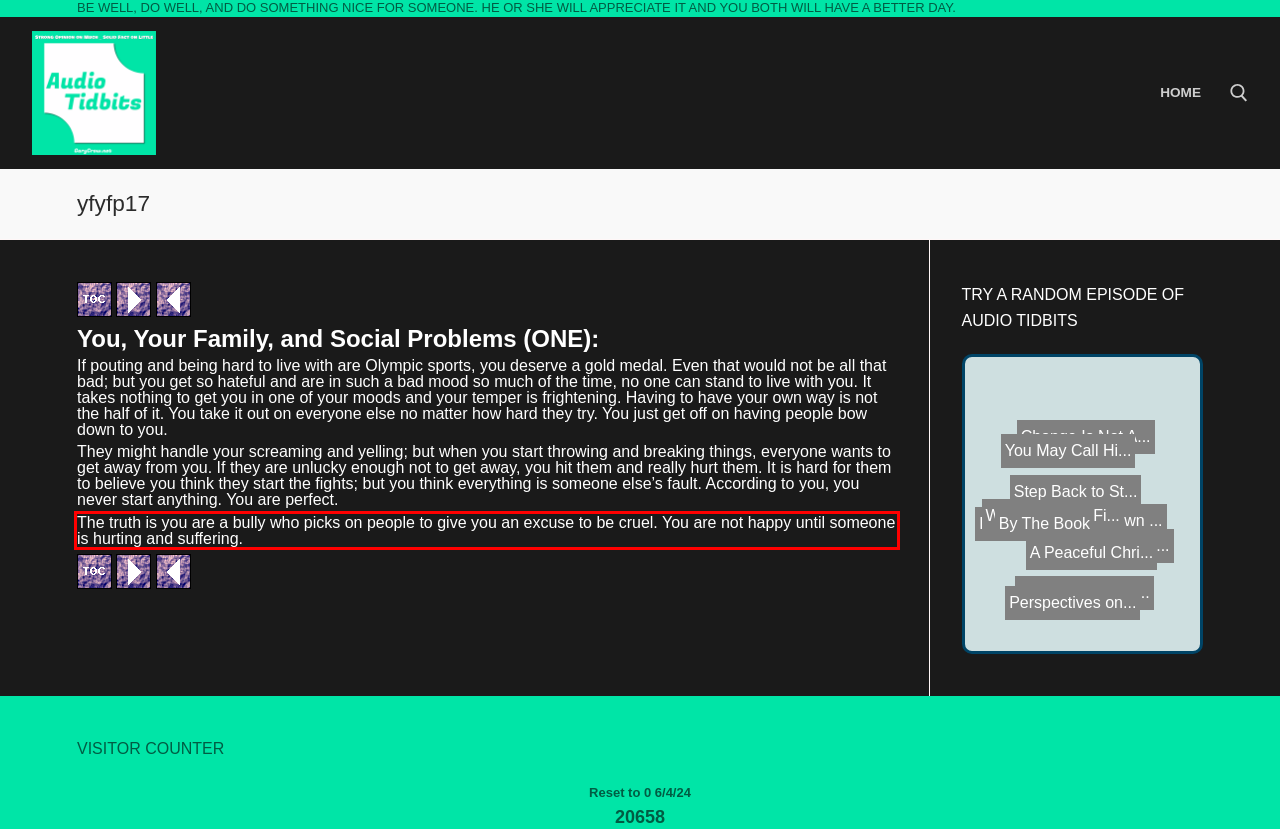Within the provided webpage screenshot, find the red rectangle bounding box and perform OCR to obtain the text content.

The truth is you are a bully who picks on people to give you an excuse to be cruel. You are not happy until someone is hurting and suffering.